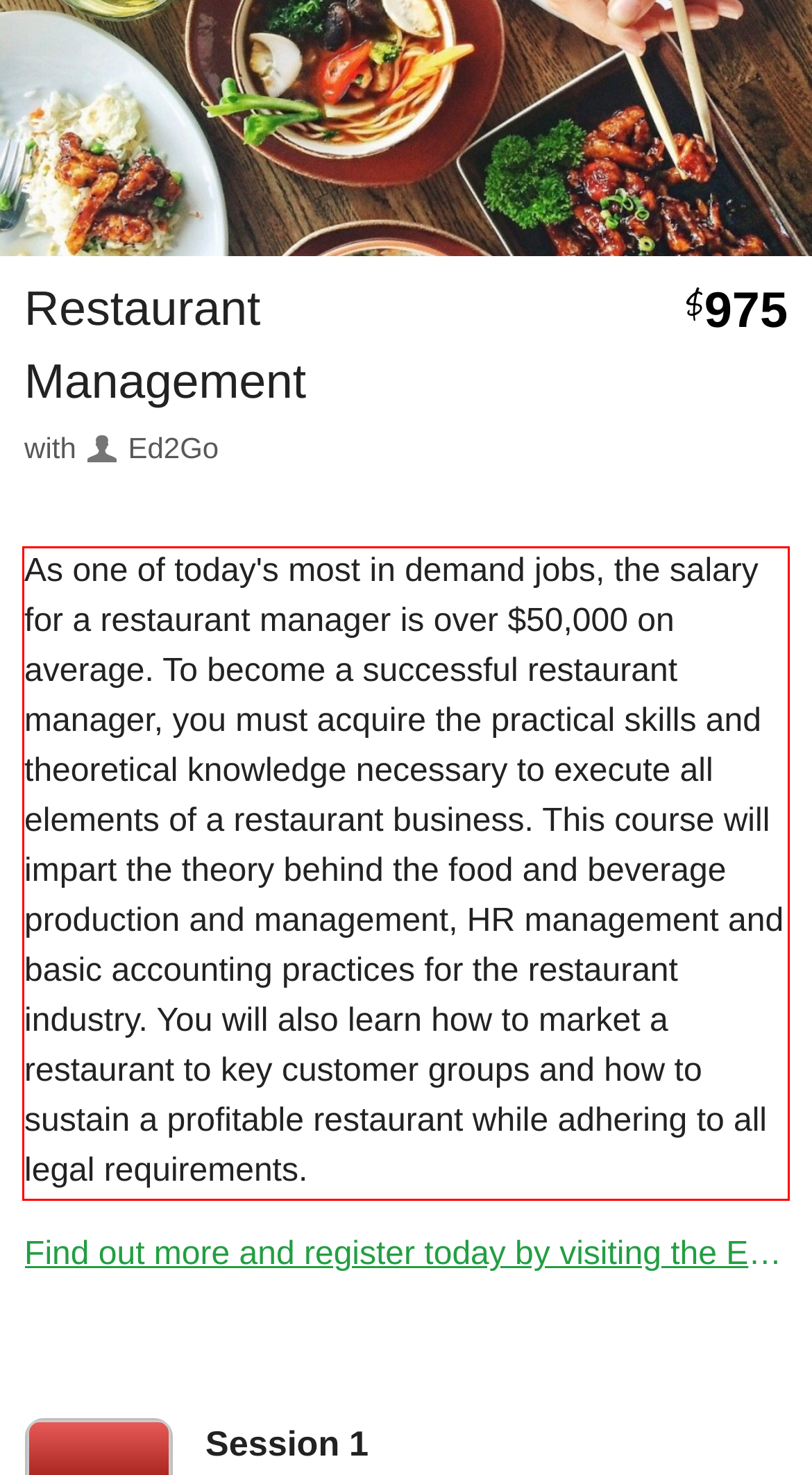Please extract the text content from the UI element enclosed by the red rectangle in the screenshot.

As one of today's most in demand jobs, the salary for a restaurant manager is over $50,000 on average. To become a successful restaurant manager, you must acquire the practical skills and theoretical knowledge necessary to execute all elements of a restaurant business. This course will impart the theory behind the food and beverage production and management, HR management and basic accounting practices for the restaurant industry. You will also learn how to market a restaurant to key customer groups and how to sustain a profitable restaurant while adhering to all legal requirements.